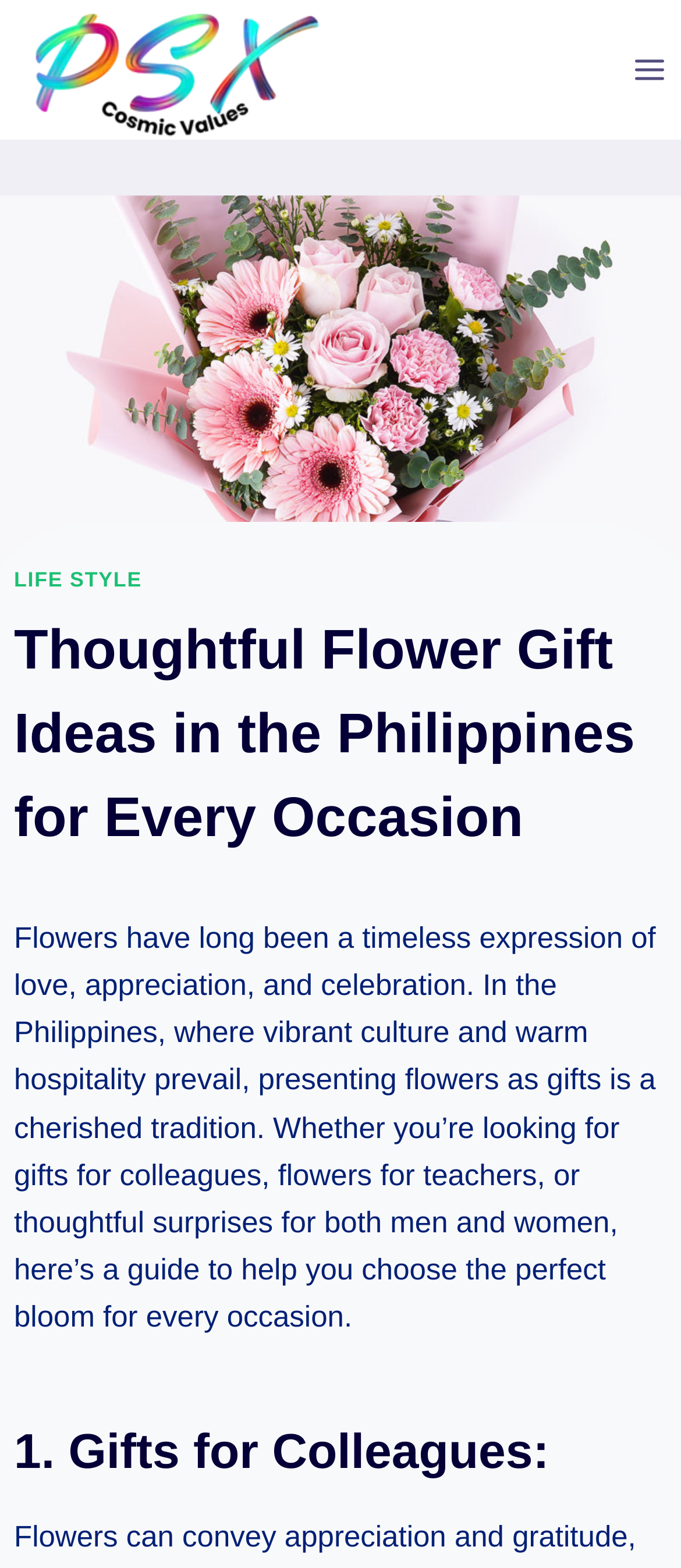Provide a single word or phrase to answer the given question: 
How many sections are in the main menu?

One